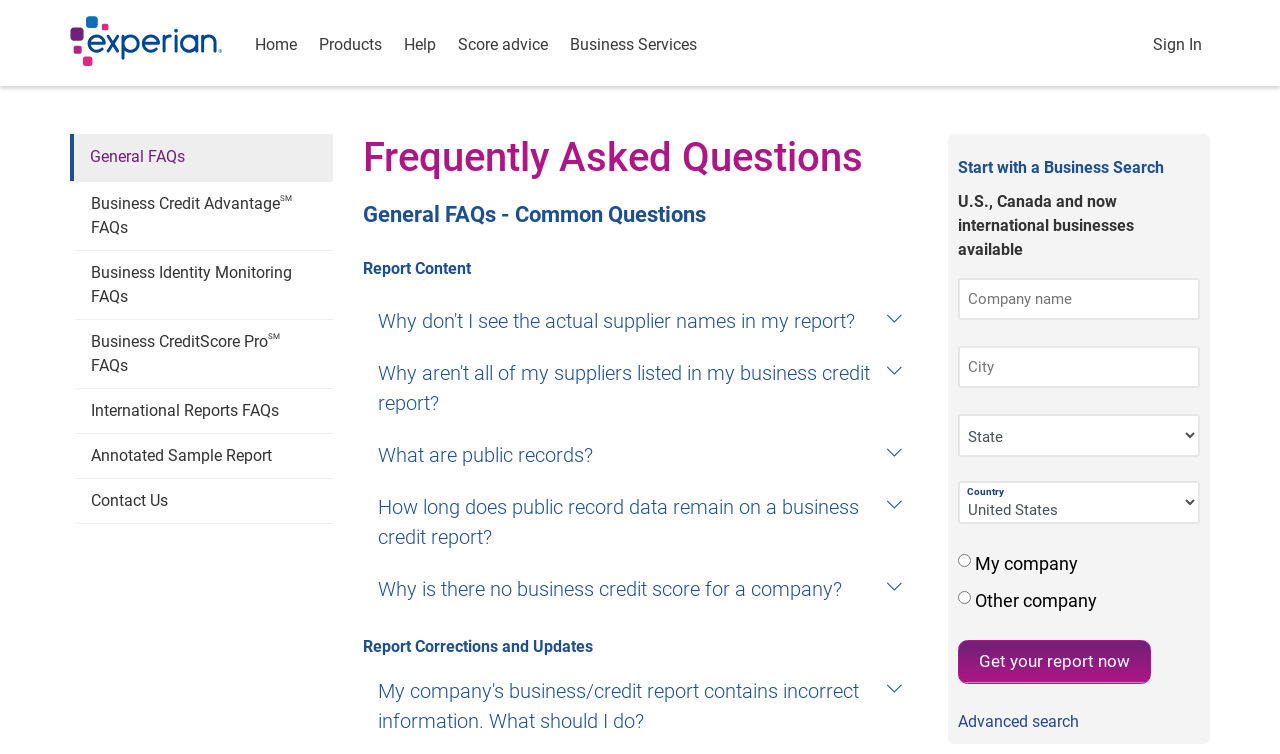Give a concise answer of one word or phrase to the question: 
What is the purpose of the textbox labeled 'Company name'?

Search for a business